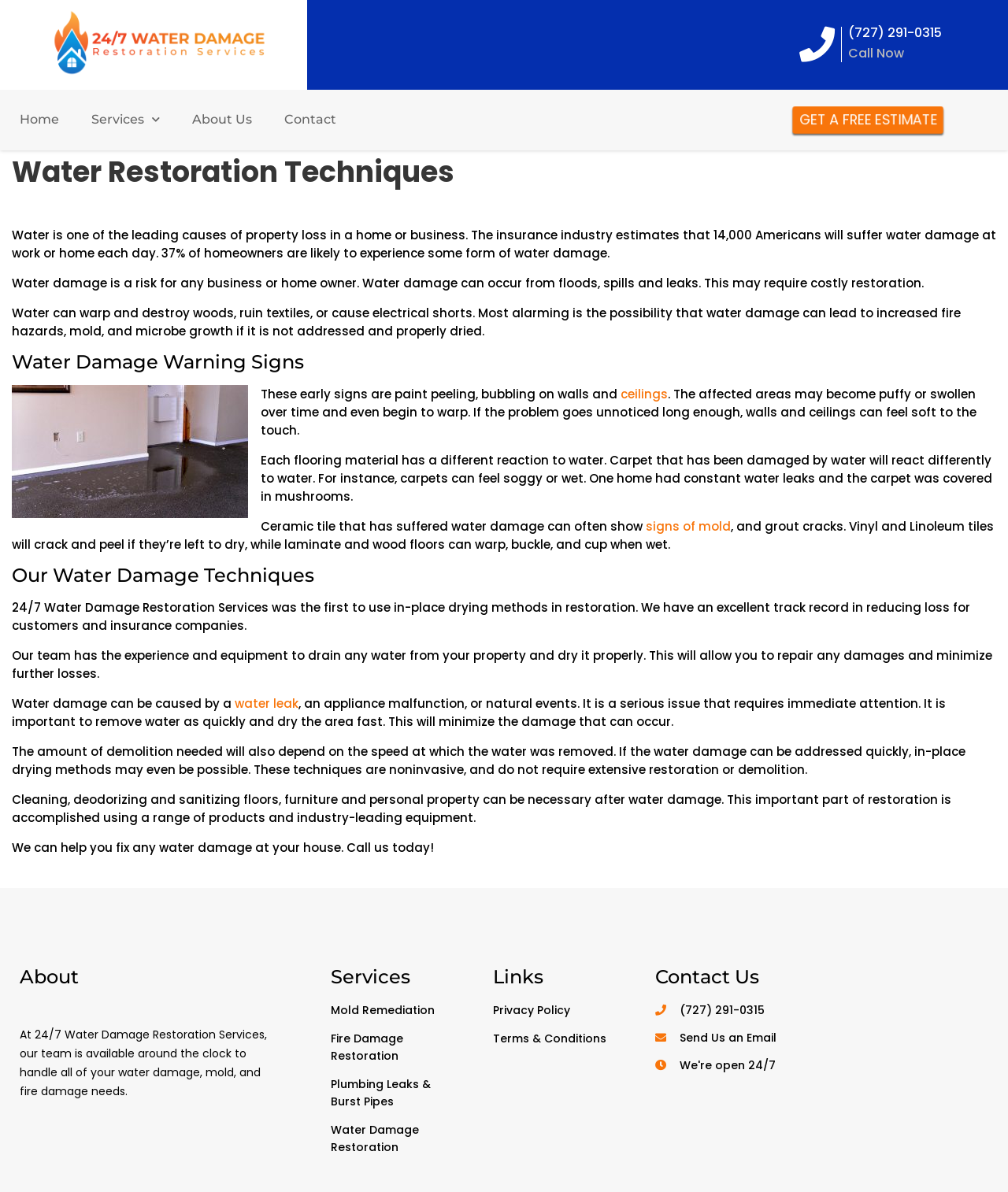What are some common signs of water damage? Analyze the screenshot and reply with just one word or a short phrase.

Peeling paint, bubbling on walls and ceilings